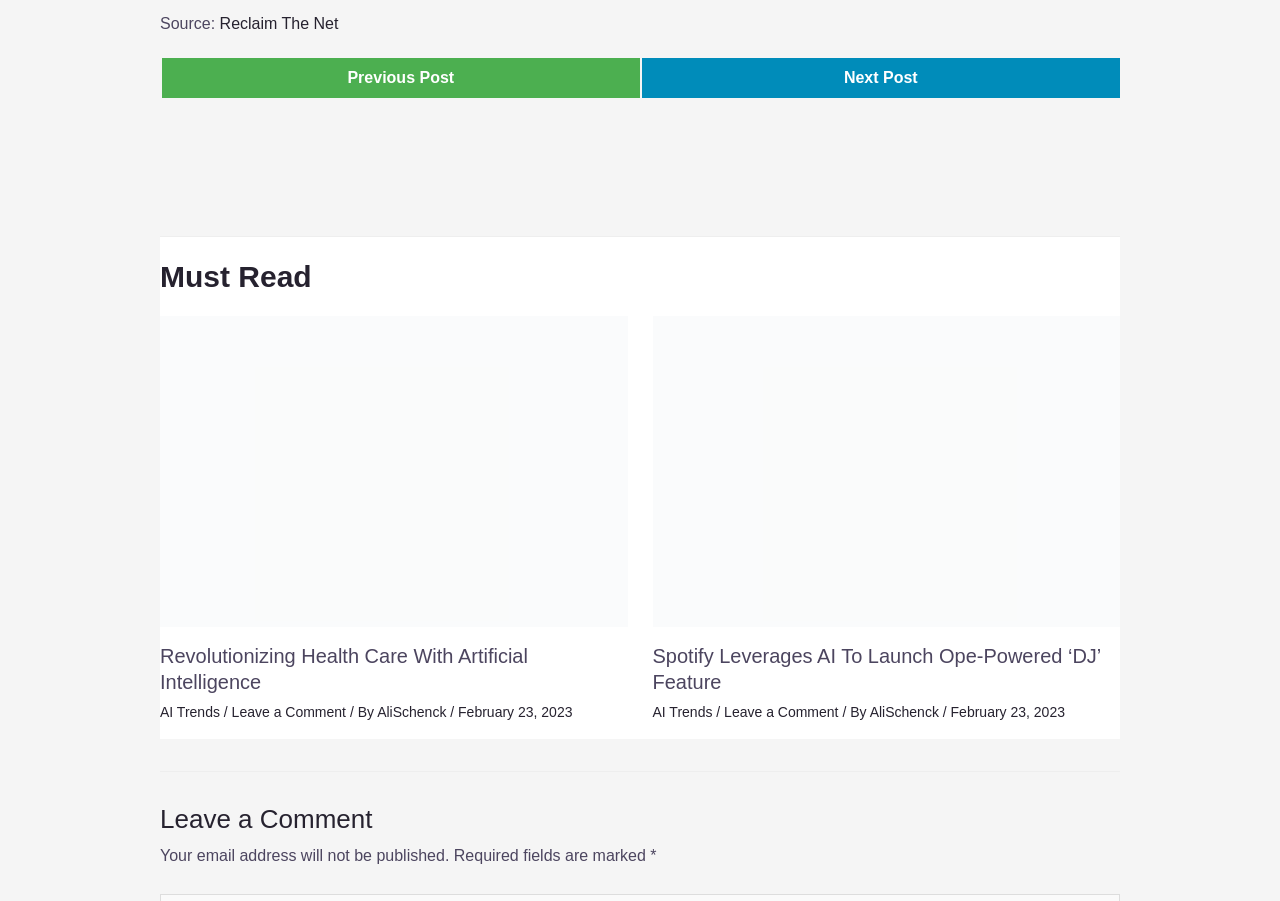Identify the bounding box coordinates for the UI element described as follows: Next Post. Use the format (top-left x, top-left y, bottom-right x, bottom-right y) and ensure all values are floating point numbers between 0 and 1.

[0.5, 0.077, 0.876, 0.096]